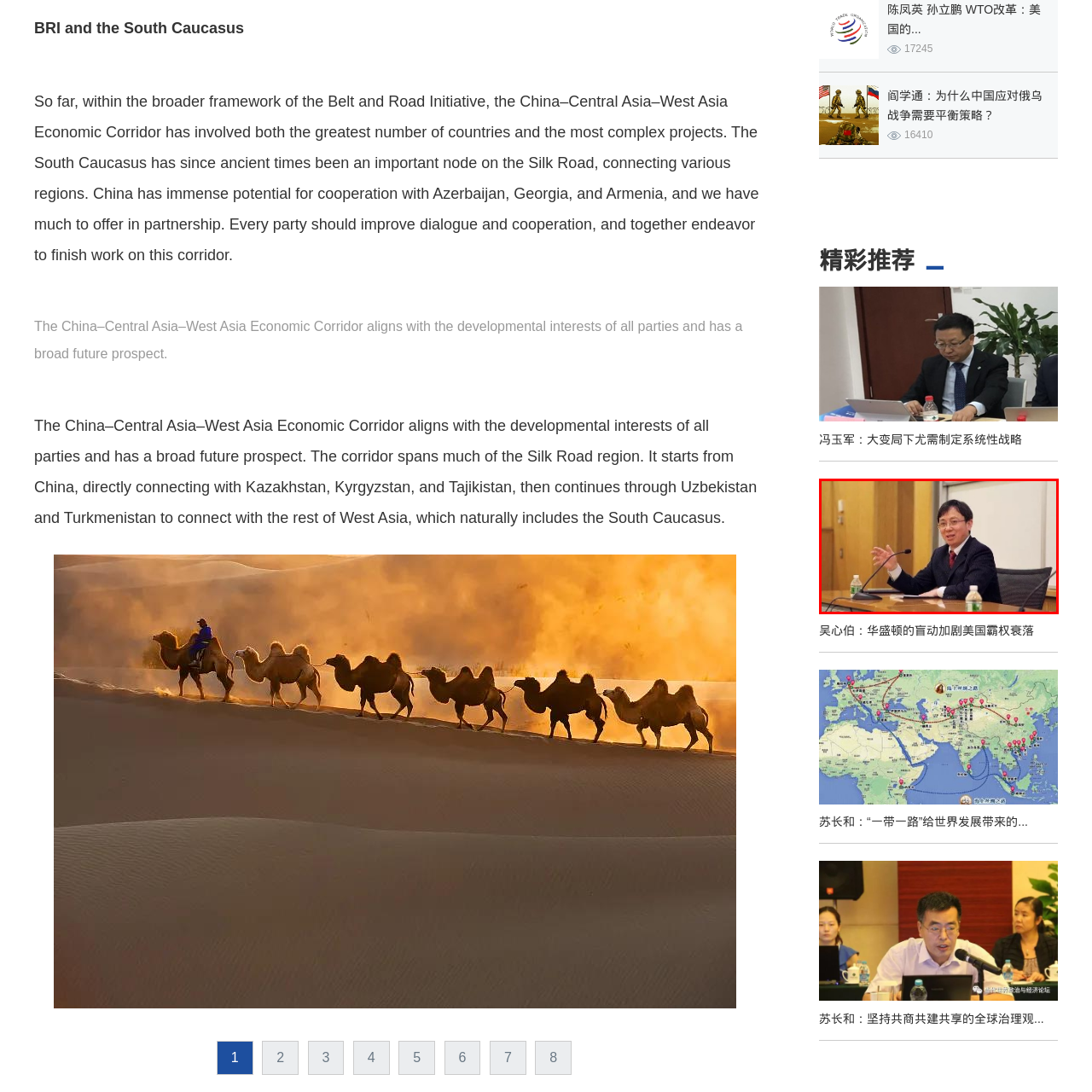Focus on the area marked by the red boundary, What is the speaker doing? Answer concisely with a single word or phrase.

Articulating a point